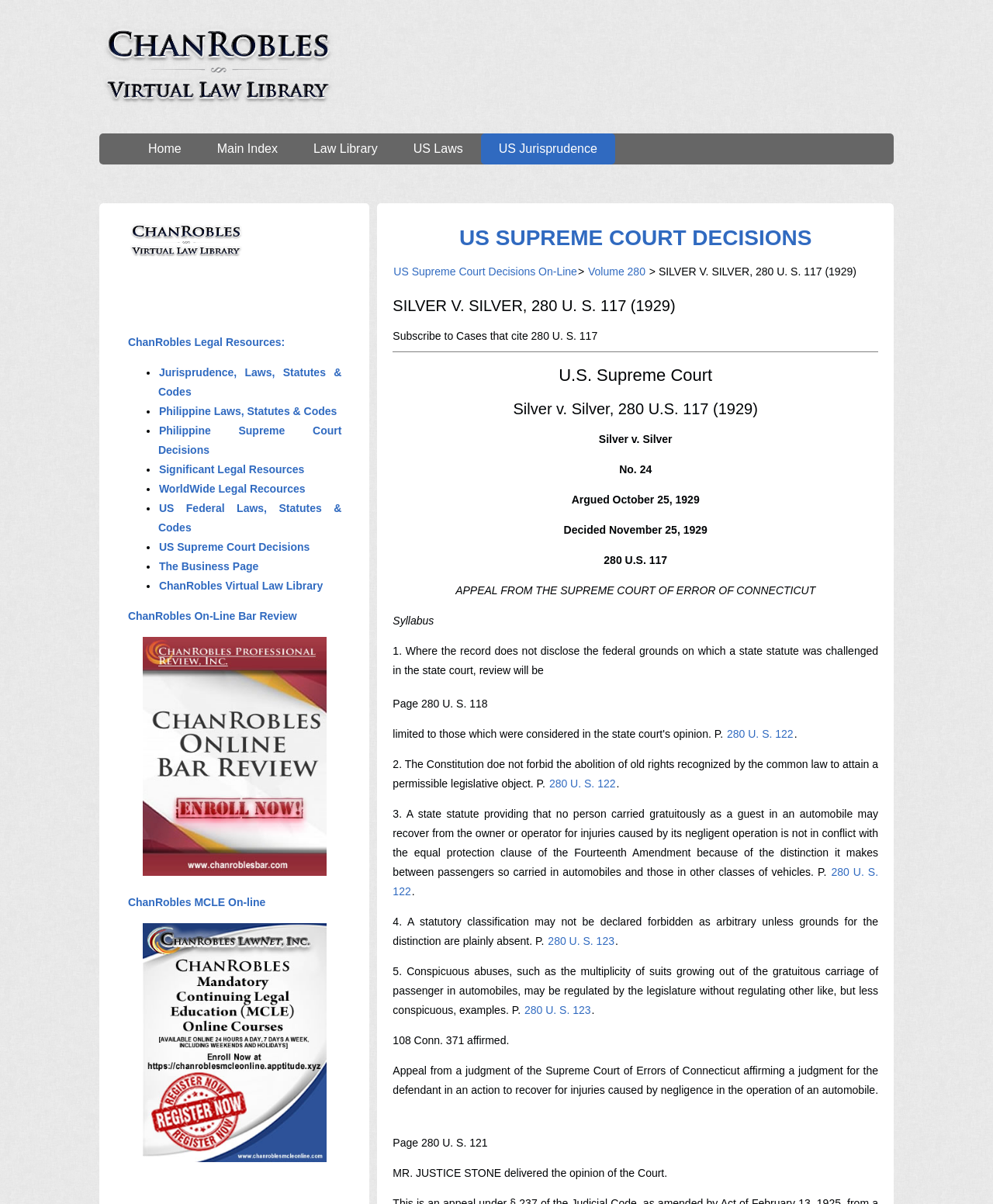Determine the bounding box coordinates of the section I need to click to execute the following instruction: "Subscribe to cases that cite 280 U. S. 117". Provide the coordinates as four float numbers between 0 and 1, i.e., [left, top, right, bottom].

[0.396, 0.274, 0.602, 0.284]